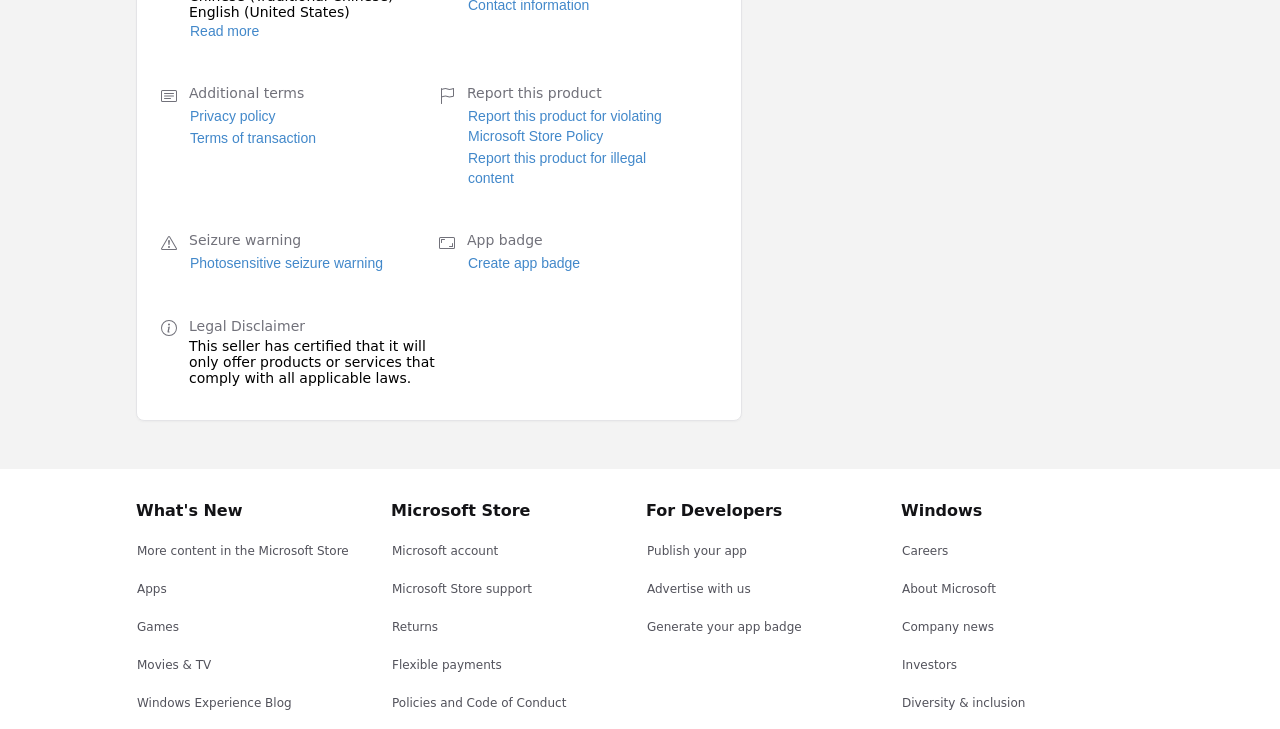Given the description of a UI element: "name="prefix"", identify the bounding box coordinates of the matching element in the webpage screenshot.

[0.505, 0.787, 0.587, 0.828]